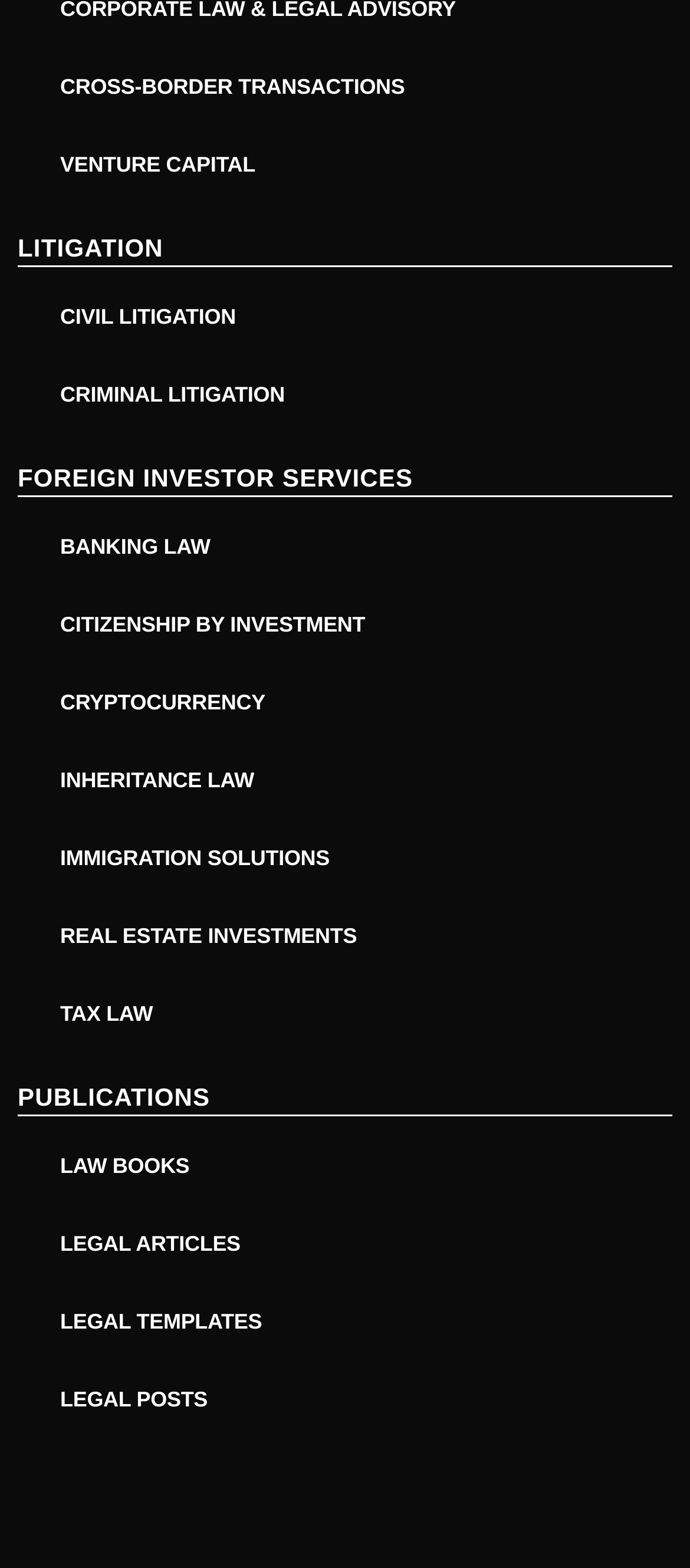Give a succinct answer to this question in a single word or phrase: 
How many links are under FOREIGN INVESTOR SERVICES?

5